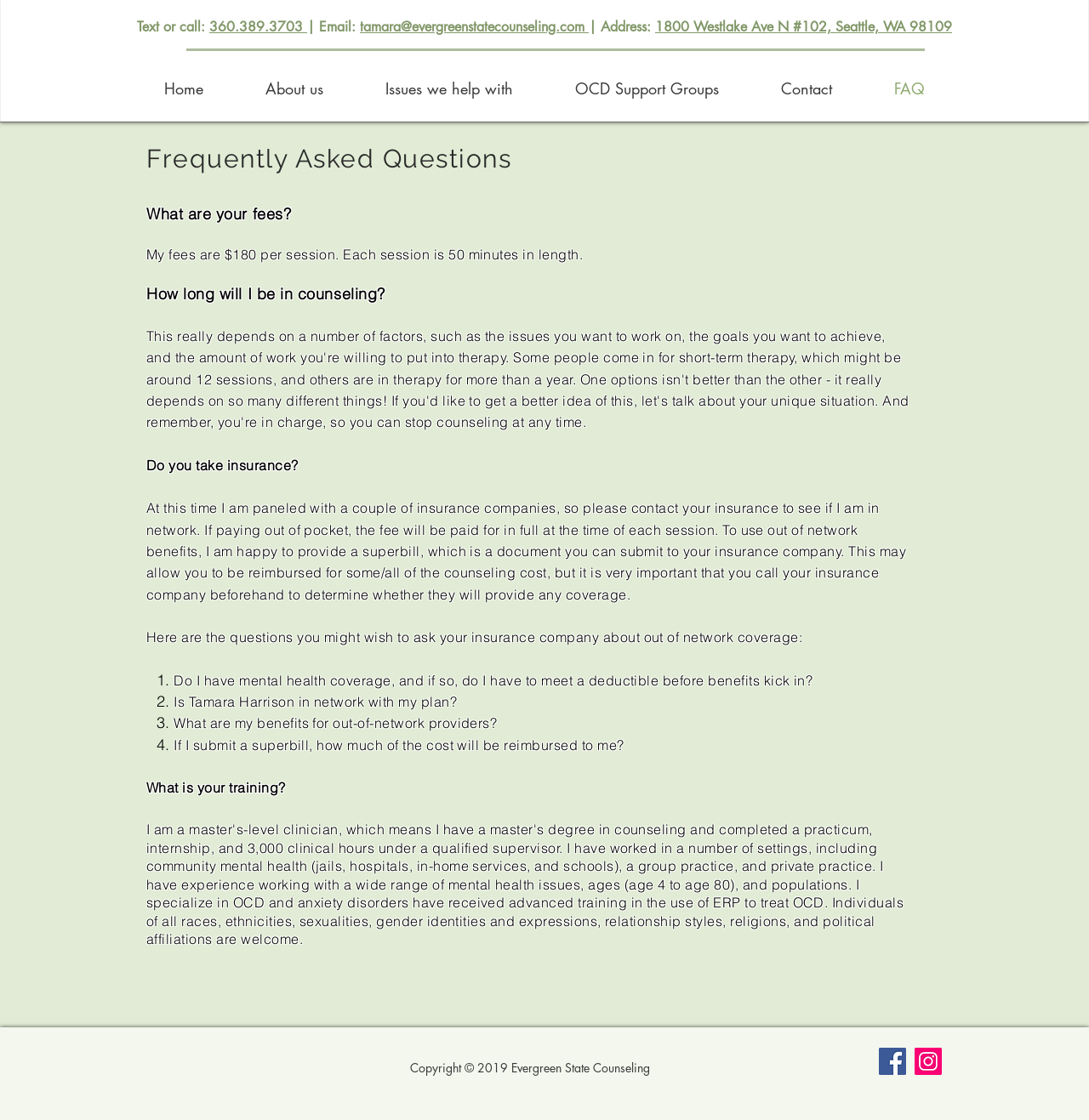Does Evergreen State Counseling take insurance?
Refer to the image and provide a detailed answer to the question.

The answer can be found in the FAQ section, where it is stated that Evergreen State Counseling is paneled with a couple of insurance companies, and provides information on how to use out-of-network benefits.